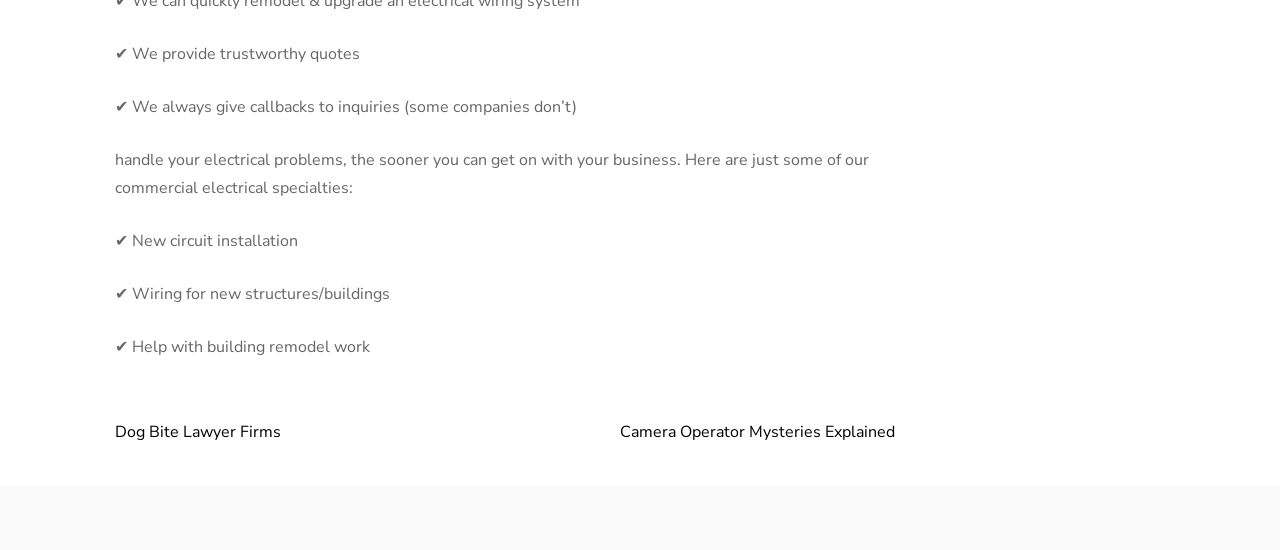Provide a one-word or brief phrase answer to the question:
What is the title of the navigation section?

Post navigation